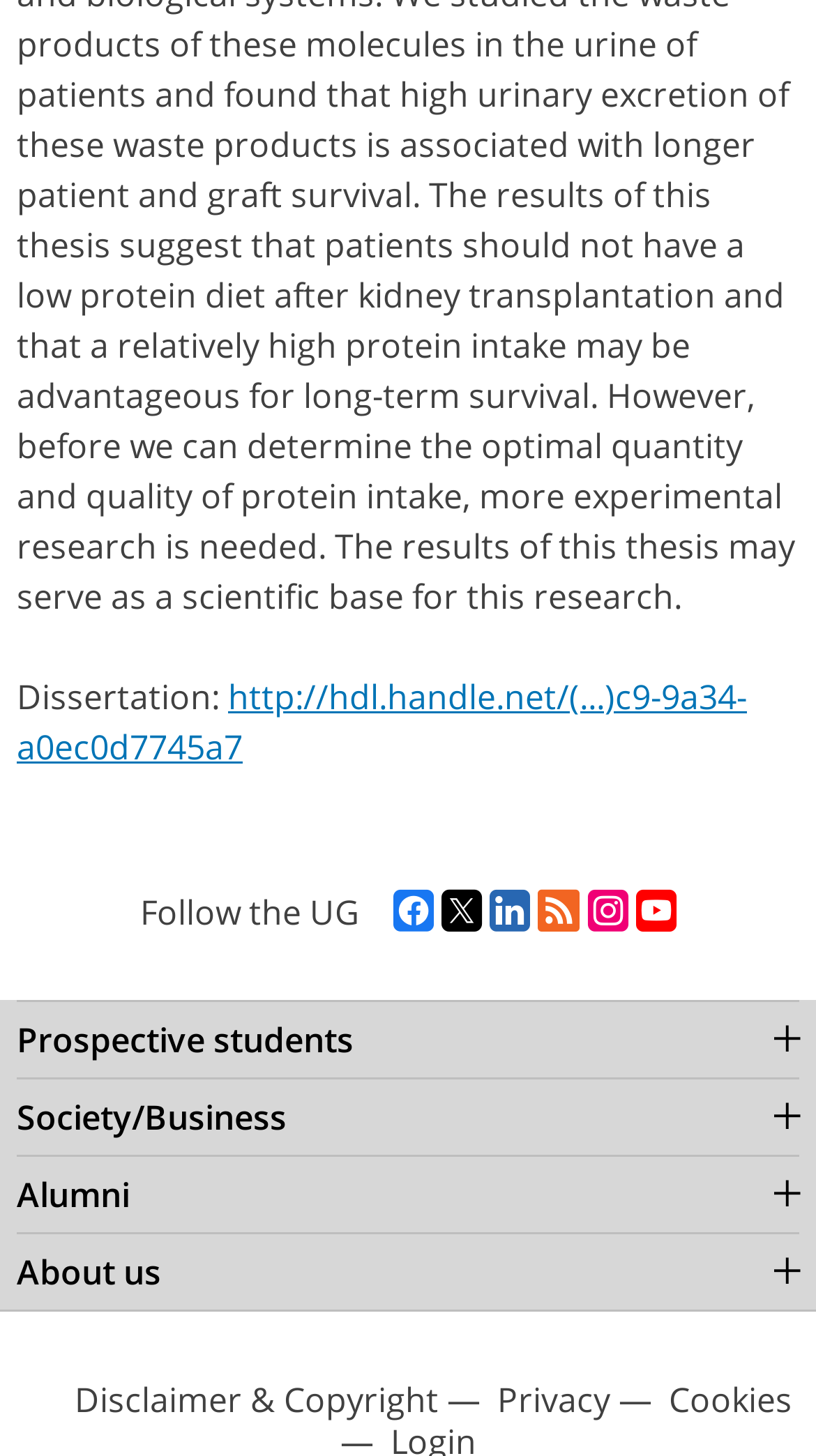What is the last link in the footer section?
Please analyze the image and answer the question with as much detail as possible.

The webpage contains a footer section with three links: Disclaimer & Copyright, Privacy, and Cookies. The last link in this section is '— Cookies'.